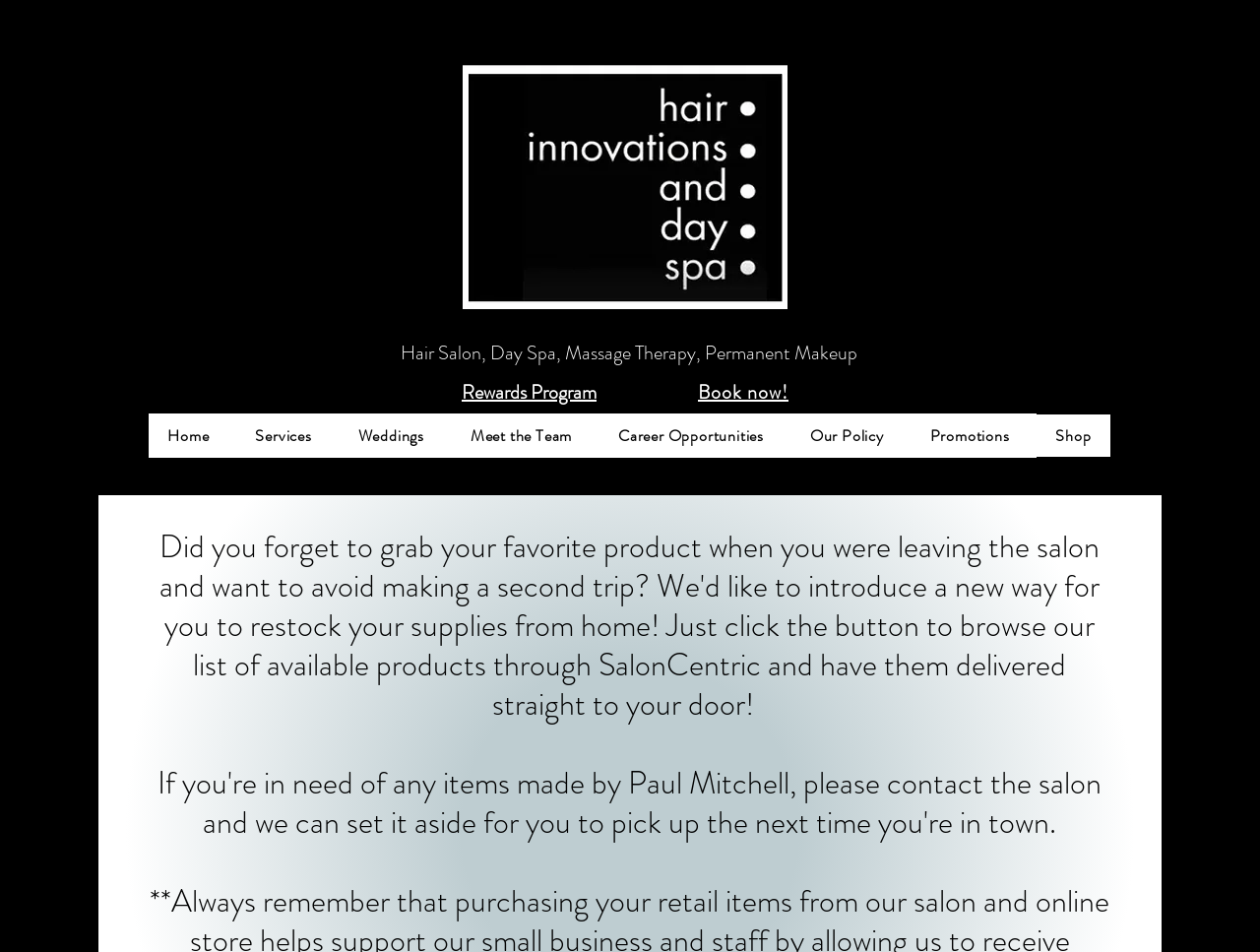Using the element description: "Meet the Team", determine the bounding box coordinates for the specified UI element. The coordinates should be four float numbers between 0 and 1, [left, top, right, bottom].

[0.358, 0.434, 0.469, 0.481]